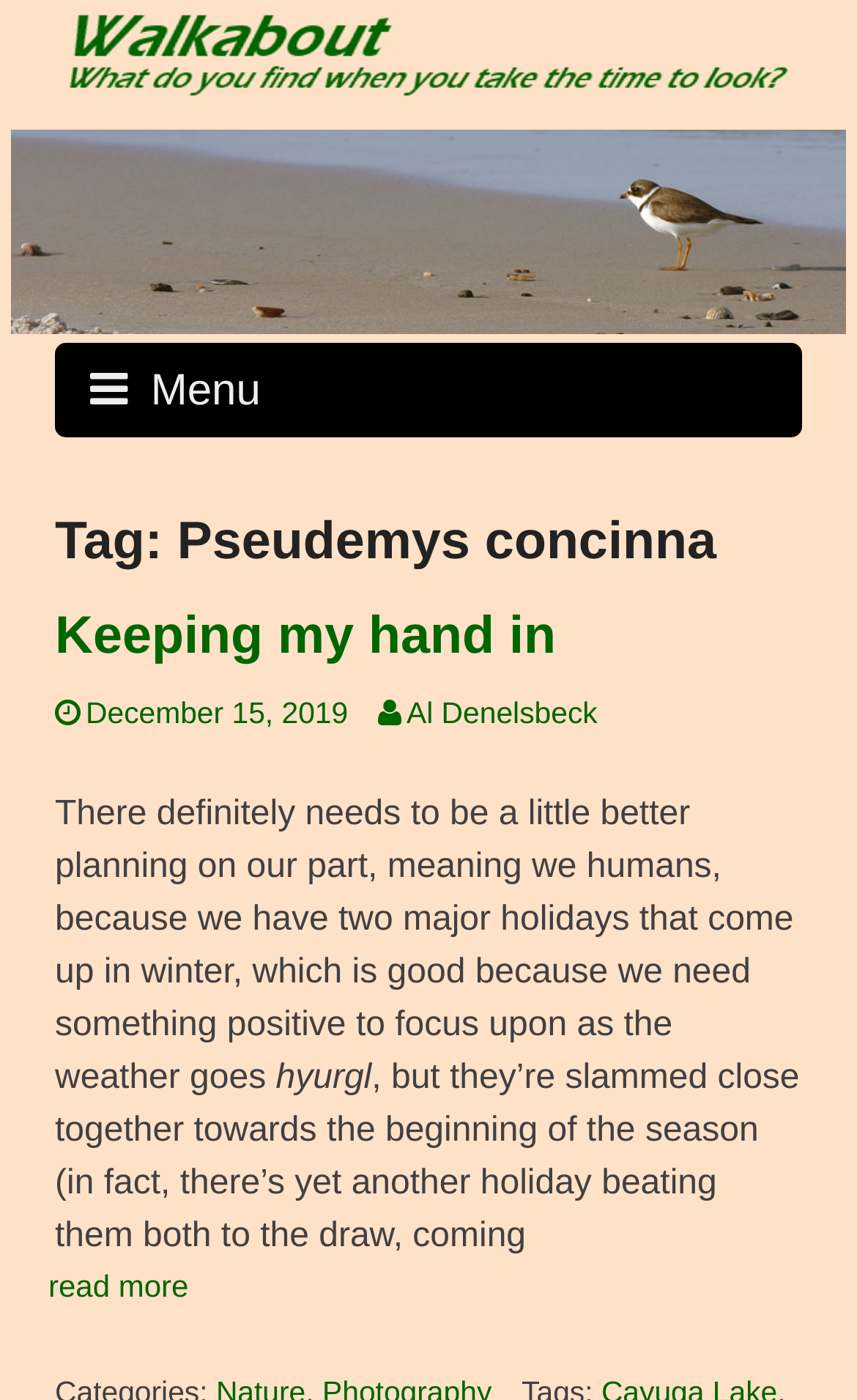Using the webpage screenshot and the element description Telekom Baskets Bonn, determine the bounding box coordinates. Specify the coordinates in the format (top-left x, top-left y, bottom-right x, bottom-right y) with values ranging from 0 to 1.

None